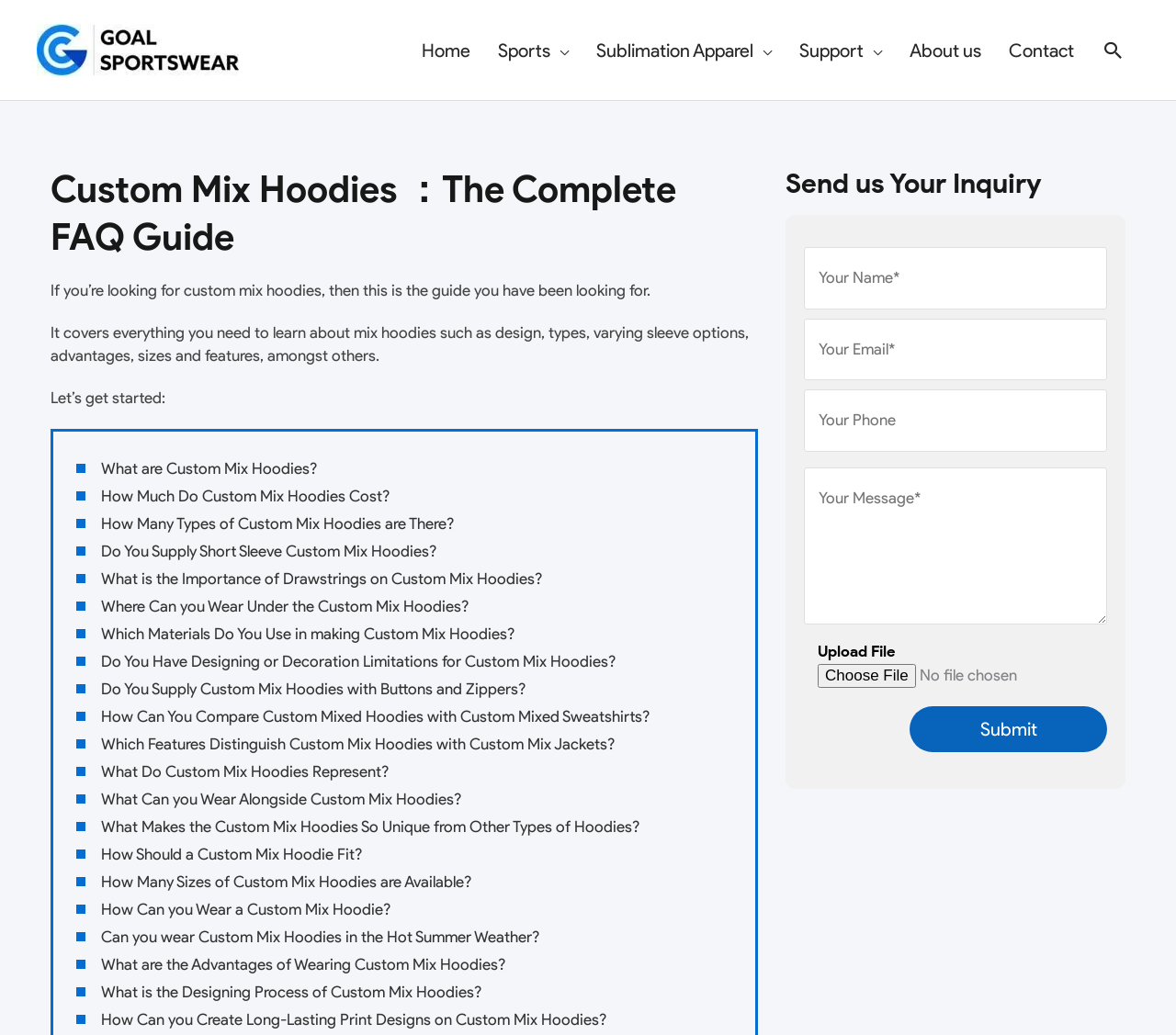What is the importance of drawstrings on custom mix hoodies?
Using the image, answer in one word or phrase.

Not specified